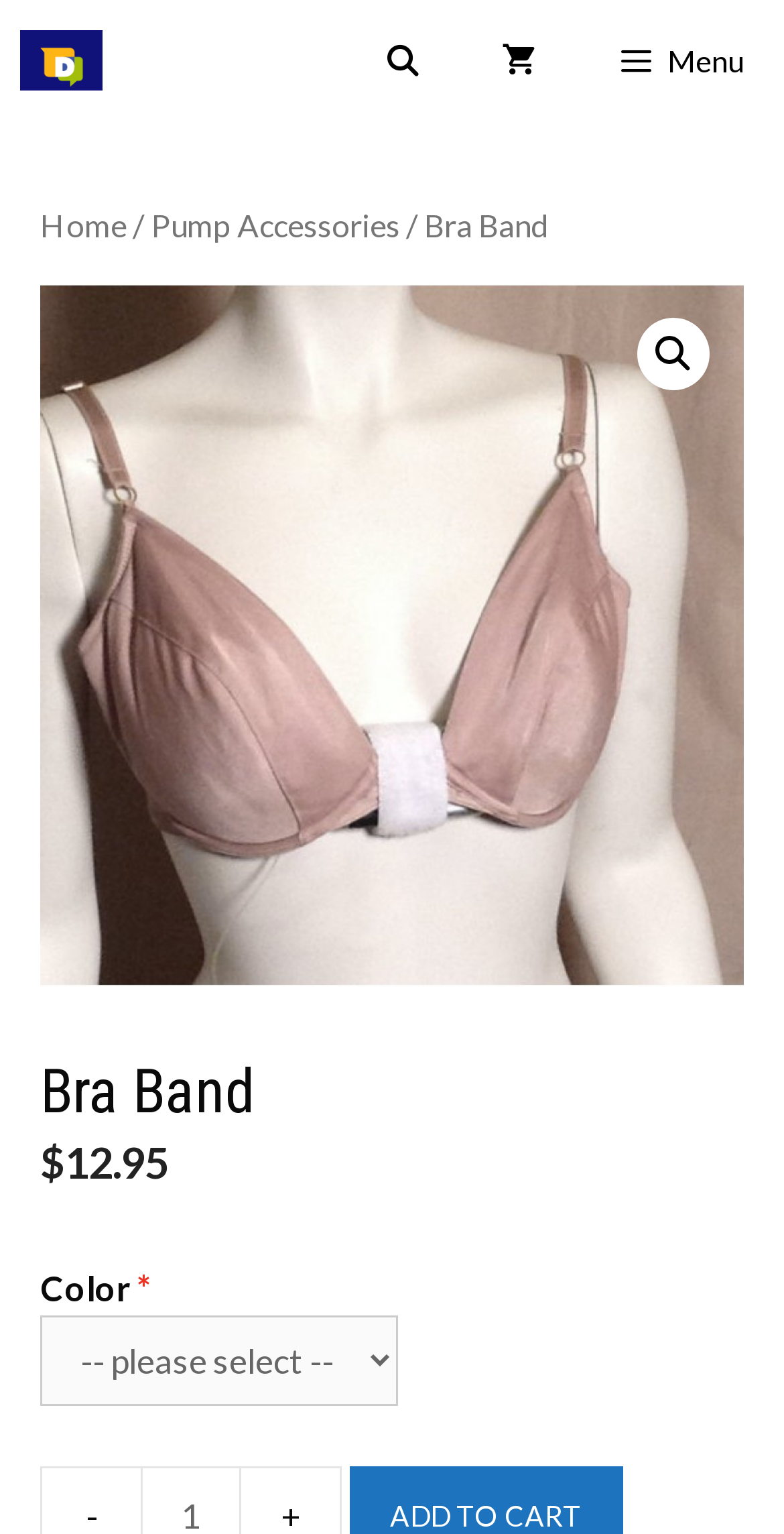Kindly determine the bounding box coordinates of the area that needs to be clicked to fulfill this instruction: "Go to Diabetesnet.com homepage".

[0.026, 0.007, 0.132, 0.072]